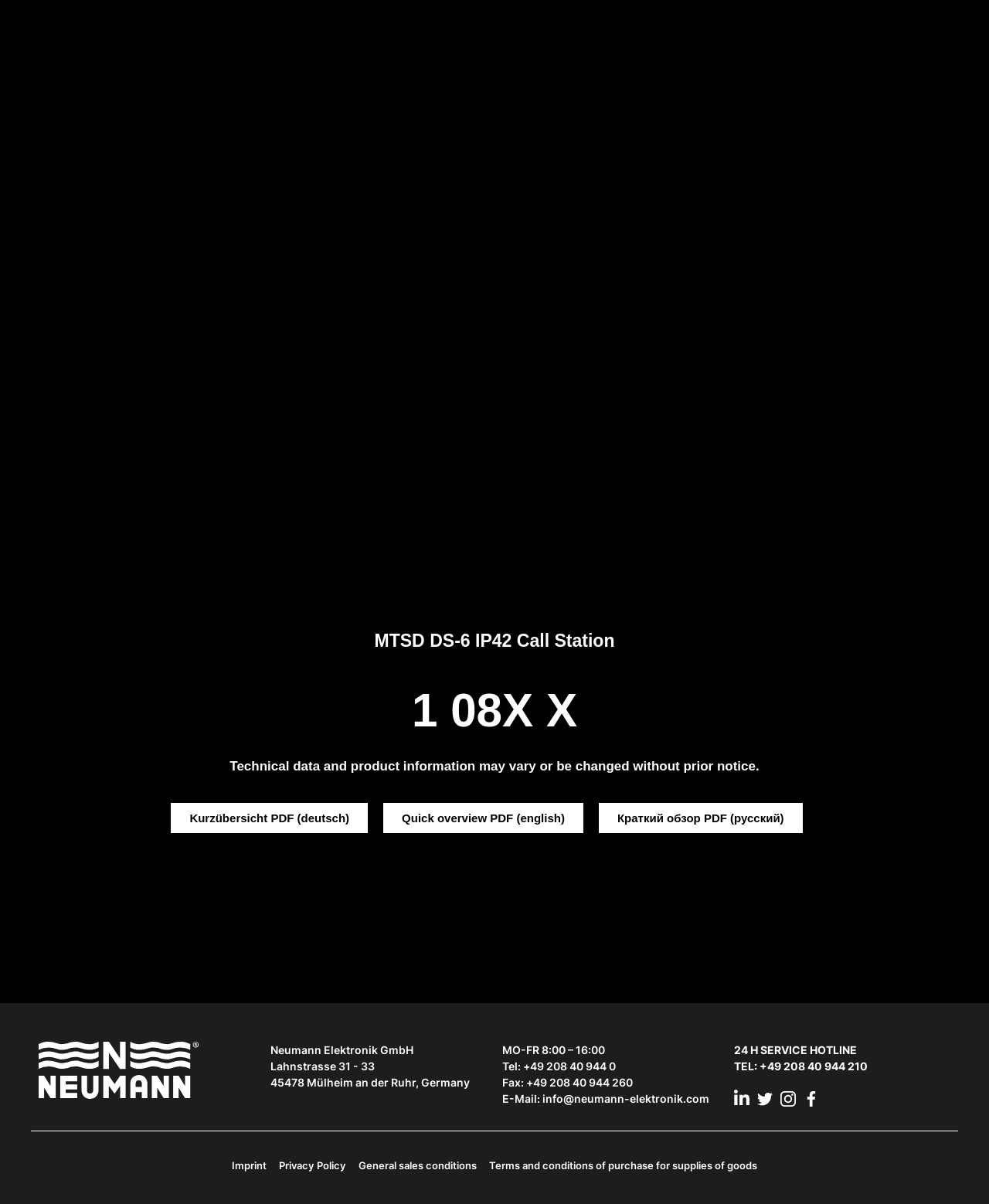What is the address of Neumann Elektronik GmbH?
Please respond to the question with a detailed and informative answer.

The address of Neumann Elektronik GmbH can be found in the StaticText elements with the texts 'Lahnstrasse 31 - 33' and '45478 Mülheim an der Ruhr, Germany' which are located at the bottom of the page.